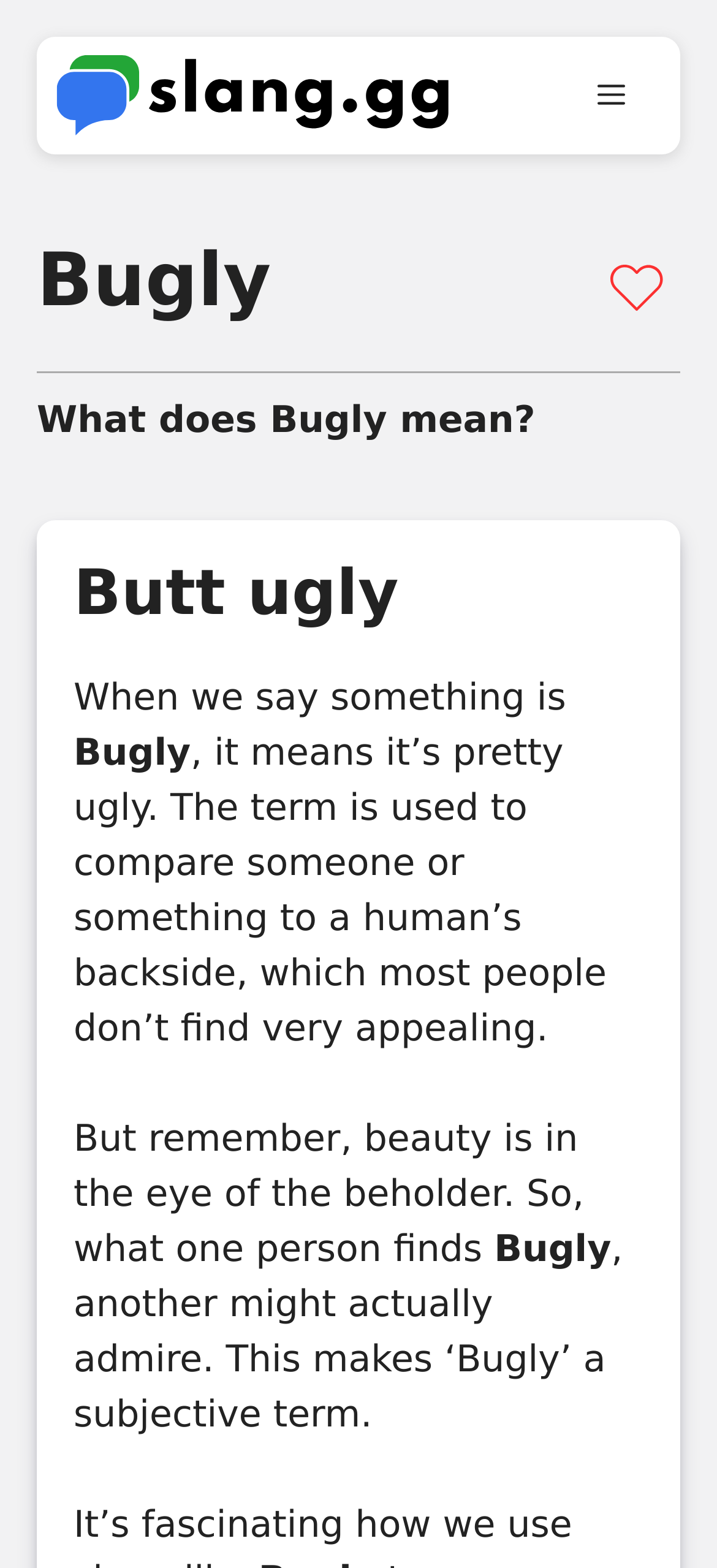Provide a single word or phrase to answer the given question: 
What does the term Bugly mean?

pretty ugly